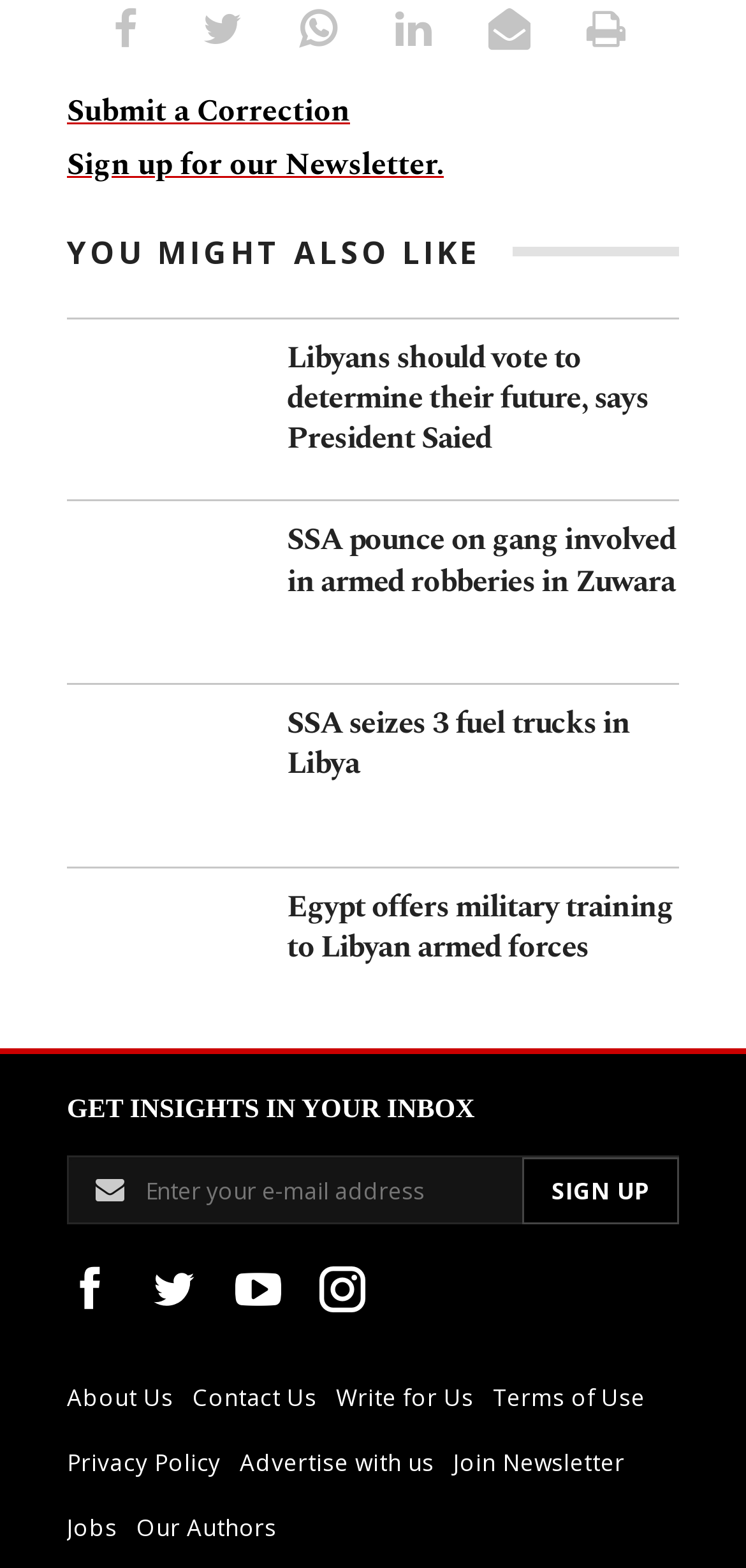What is the purpose of the textbox in the footer?
Please interpret the details in the image and answer the question thoroughly.

I looked at the footer section and found a textbox with a label 'Enter your e-mail address' and a button 'Sign Up', which suggests that the purpose of the textbox is to enter an email address to sign up for a newsletter or subscription.